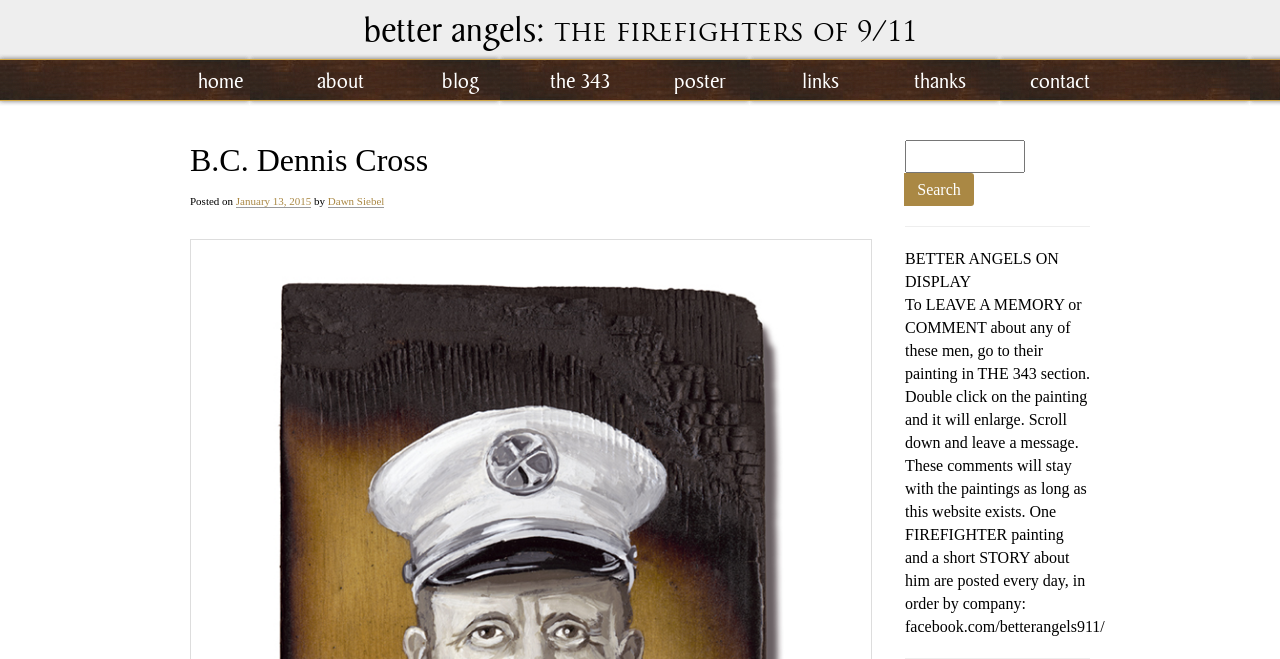Locate the bounding box coordinates of the item that should be clicked to fulfill the instruction: "read about the author".

[0.256, 0.296, 0.3, 0.316]